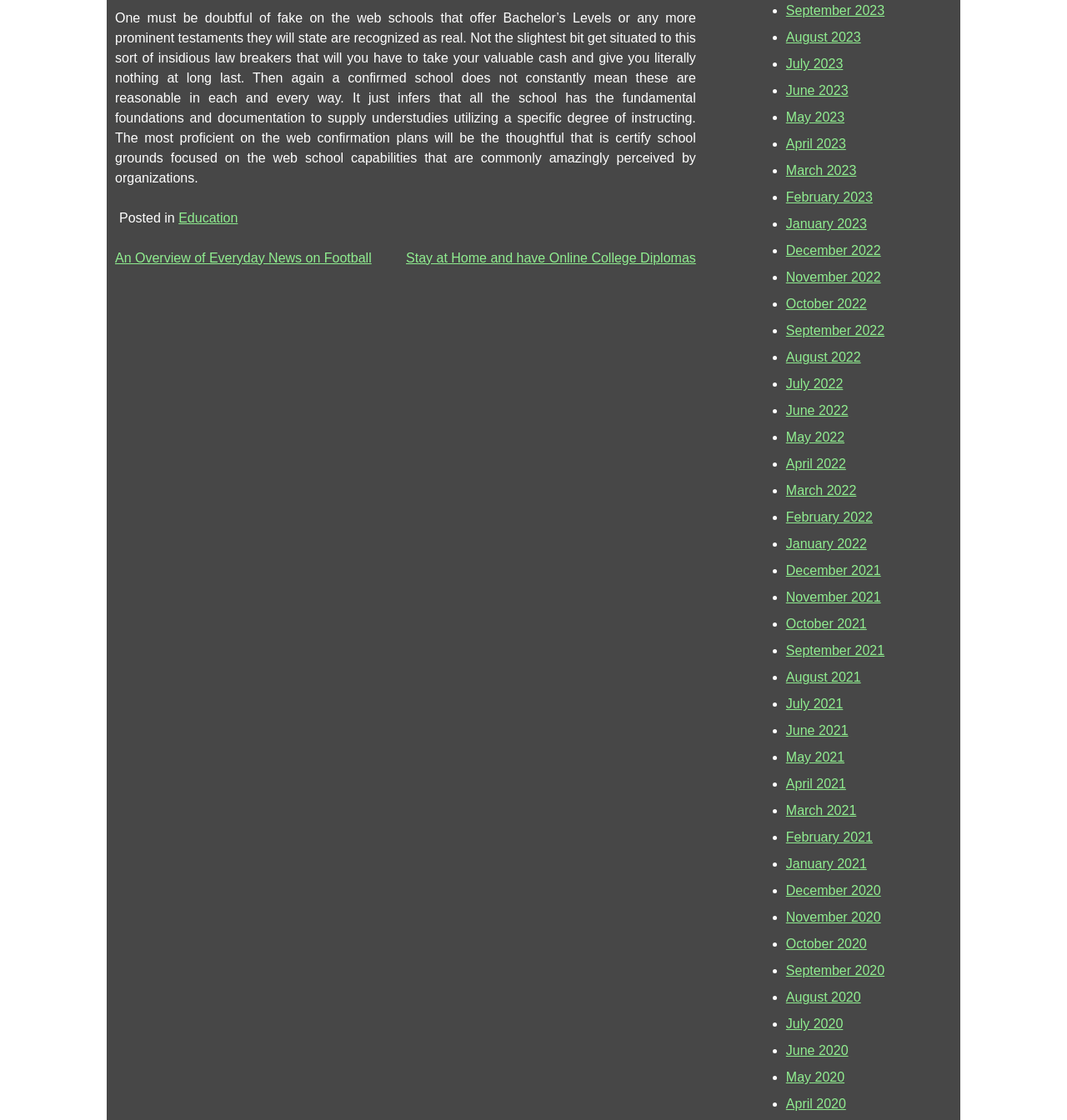Determine the coordinates of the bounding box for the clickable area needed to execute this instruction: "Read 'Stay at Home and have Online College Diplomas'".

[0.381, 0.224, 0.652, 0.236]